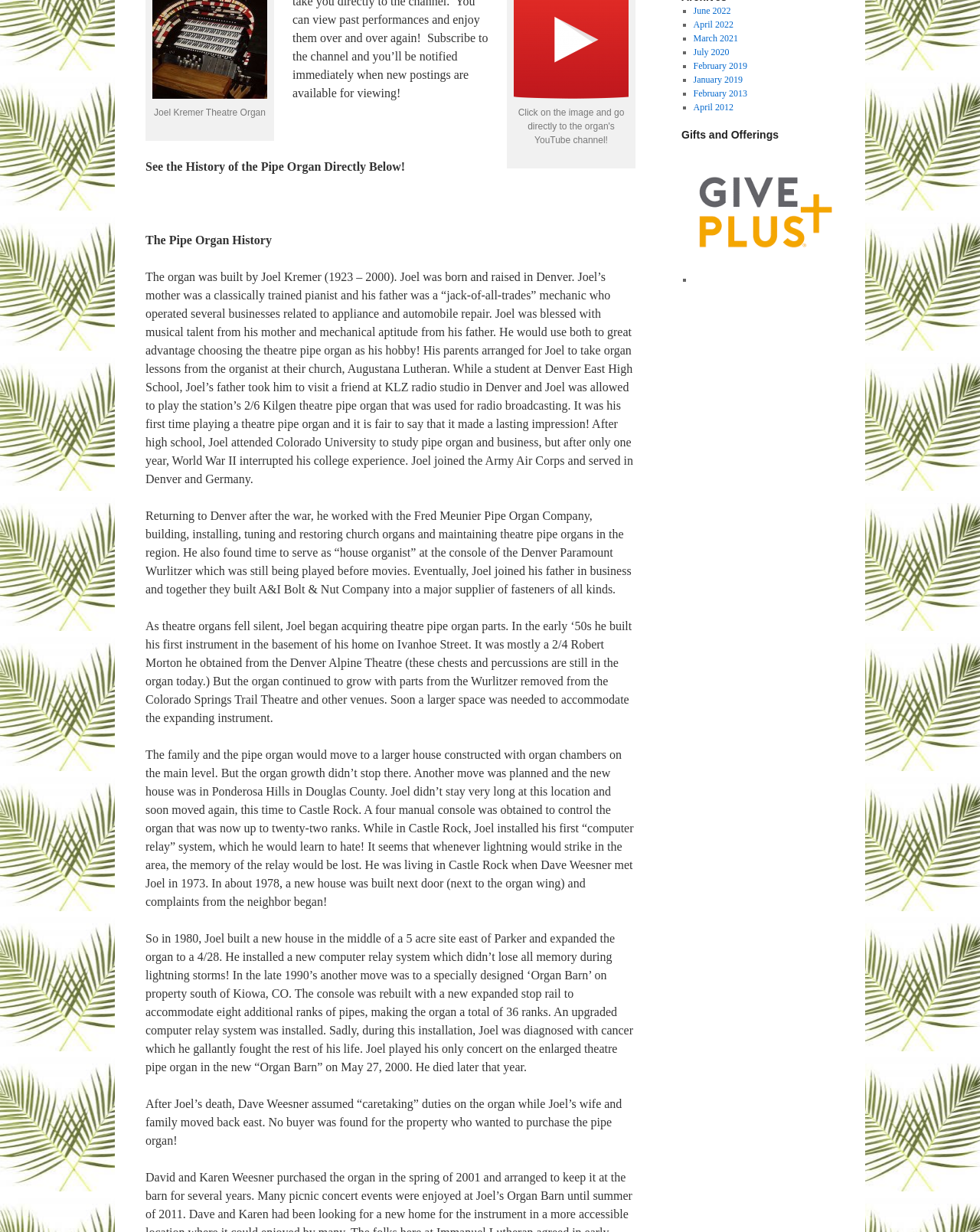Using the webpage screenshot, locate the HTML element that fits the following description and provide its bounding box: "title="Gifts and Offerings"".

[0.707, 0.223, 0.852, 0.231]